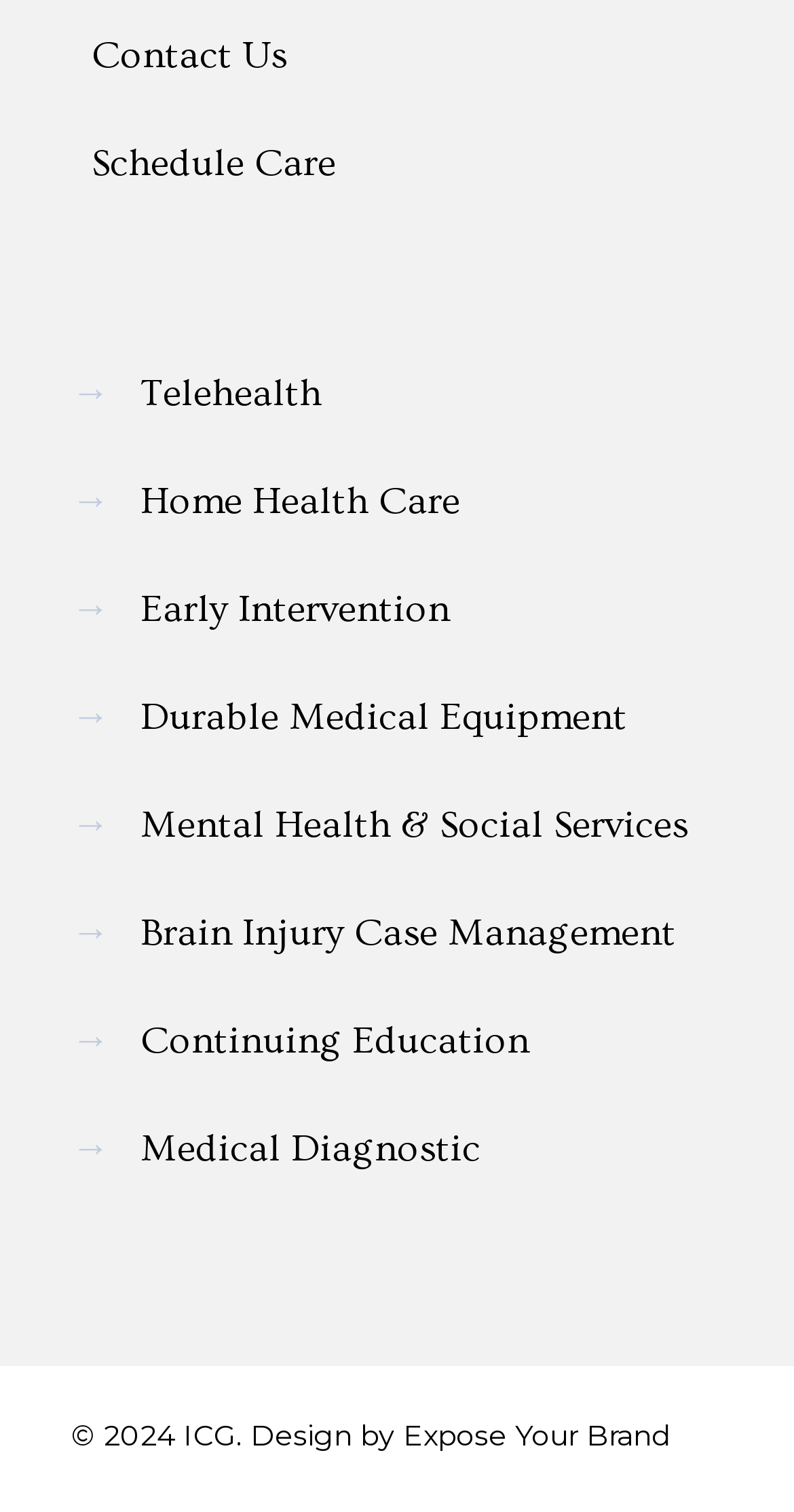What is the name of the design company?
Kindly offer a detailed explanation using the data available in the image.

The name of the design company can be found at the bottom of the webpage, where it is stated 'Design by Expose Your Brand'.